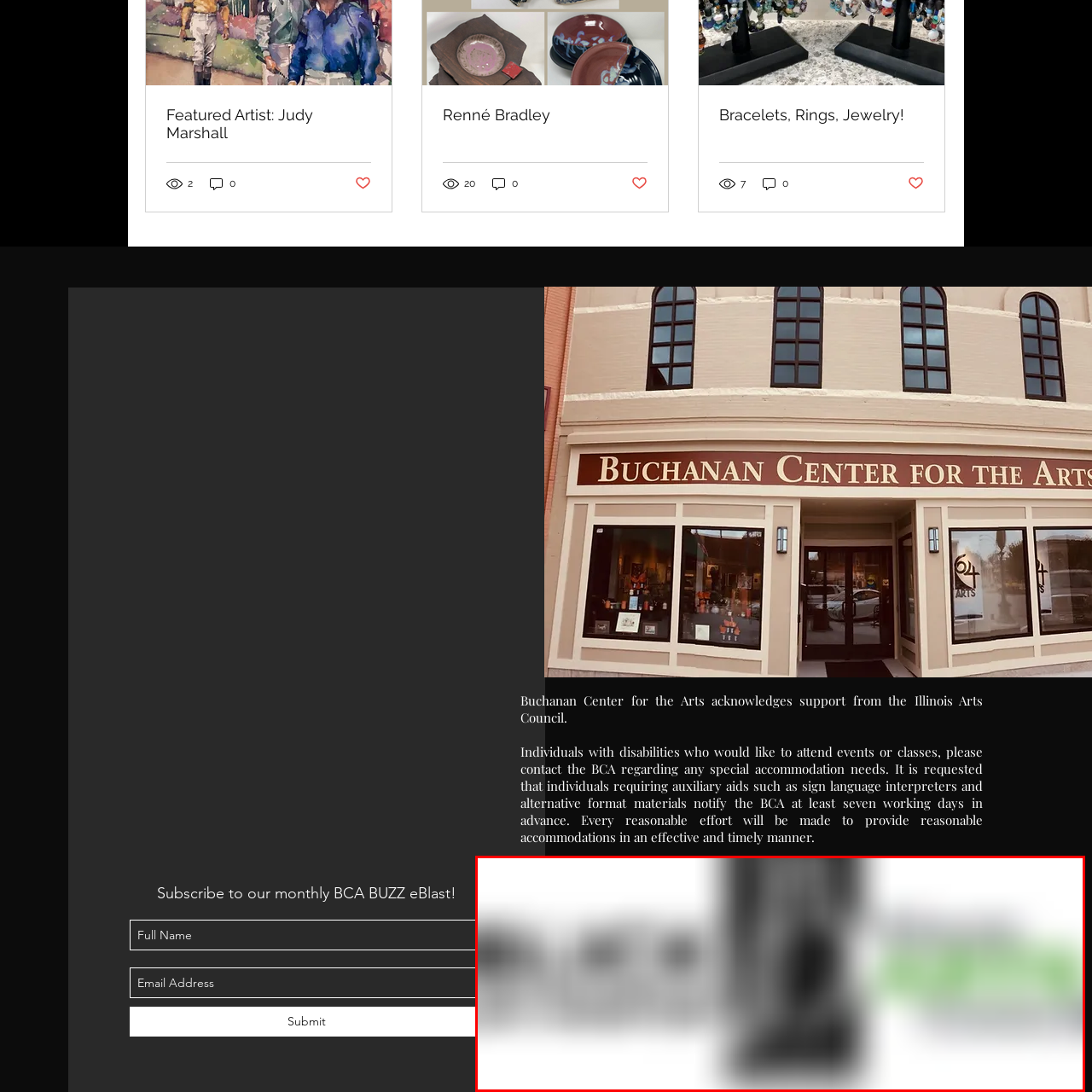Provide an in-depth caption for the image inside the red boundary.

The image features a striking visual design titled "Untitled design - 2024-02-27T135539.670," which emphasizes modern artistry and visual communication. The design prominently displays a black background contrasting with bold typography. The word "Art" is rendered in large, white letters, while the word "exhibit" is depicted in vibrant green, adding a dynamic and inviting touch. This combination of colors and styles reflects a contemporary aesthetic that aligns with the themes of creativity and innovation often celebrated in artistic showcase environments. The overall composition suggests an emphasis on an upcoming event or exhibition, likely associated with the Buchanan Center for the Arts, drawing viewers' attention and inviting participation.